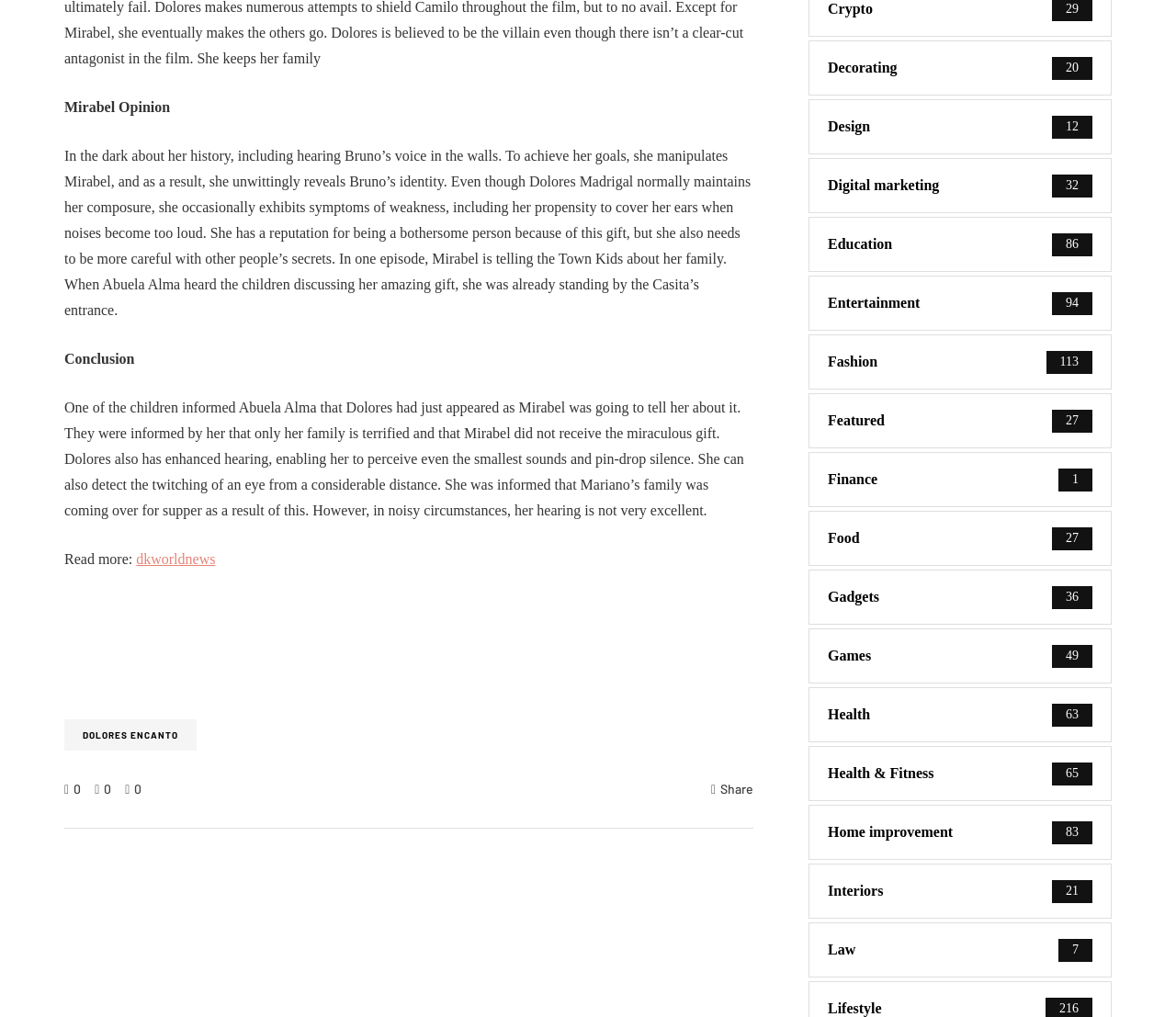Identify the bounding box coordinates for the region to click in order to carry out this instruction: "Visit dkworldnews". Provide the coordinates using four float numbers between 0 and 1, formatted as [left, top, right, bottom].

[0.116, 0.542, 0.183, 0.557]